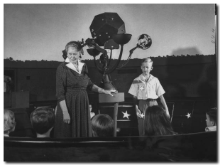What is the boy's attitude in the image?
Using the image as a reference, answer with just one word or a short phrase.

Attentive and eager